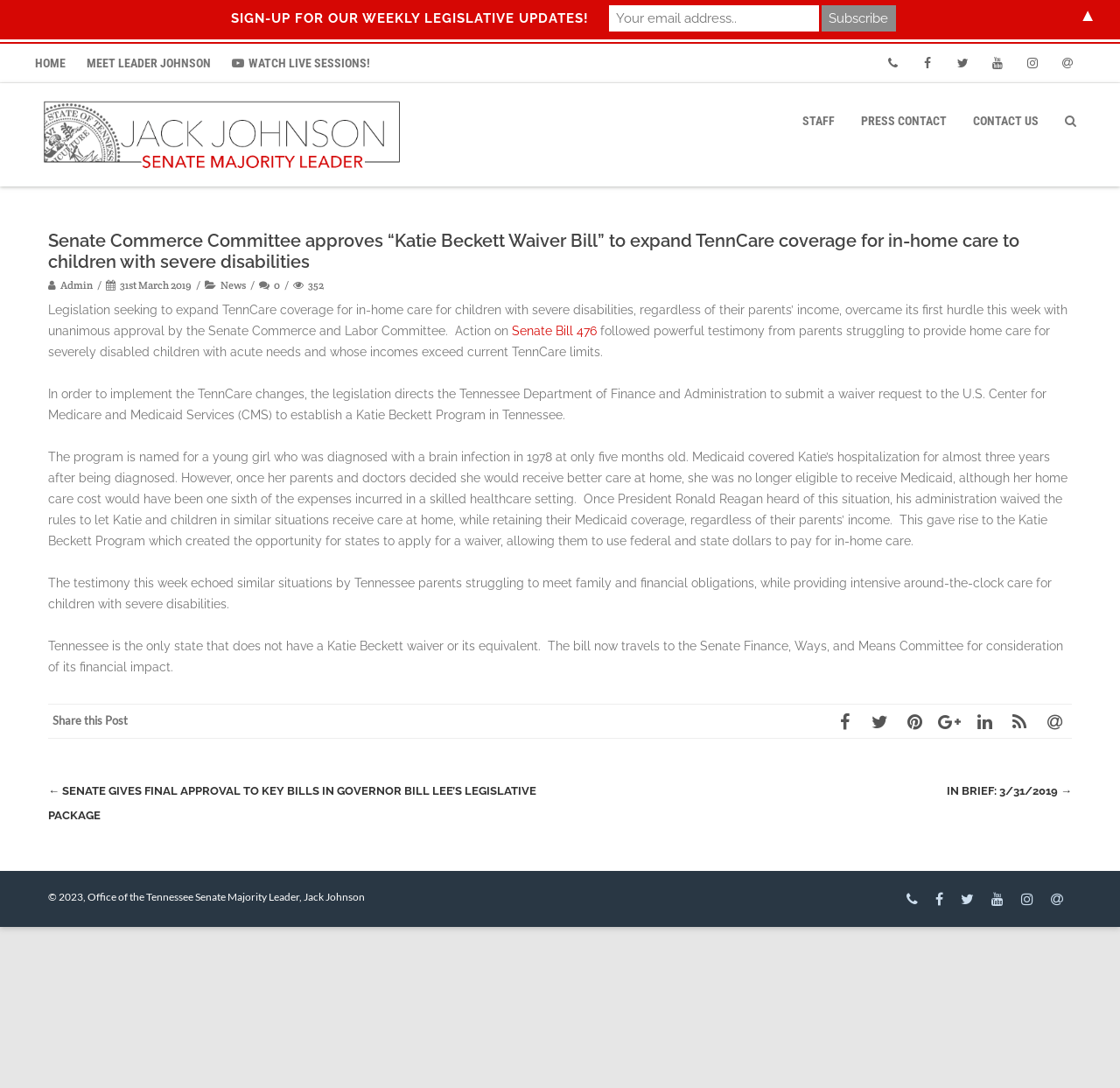Please specify the bounding box coordinates of the clickable region necessary for completing the following instruction: "Watch live sessions". The coordinates must consist of four float numbers between 0 and 1, i.e., [left, top, right, bottom].

[0.198, 0.04, 0.34, 0.076]